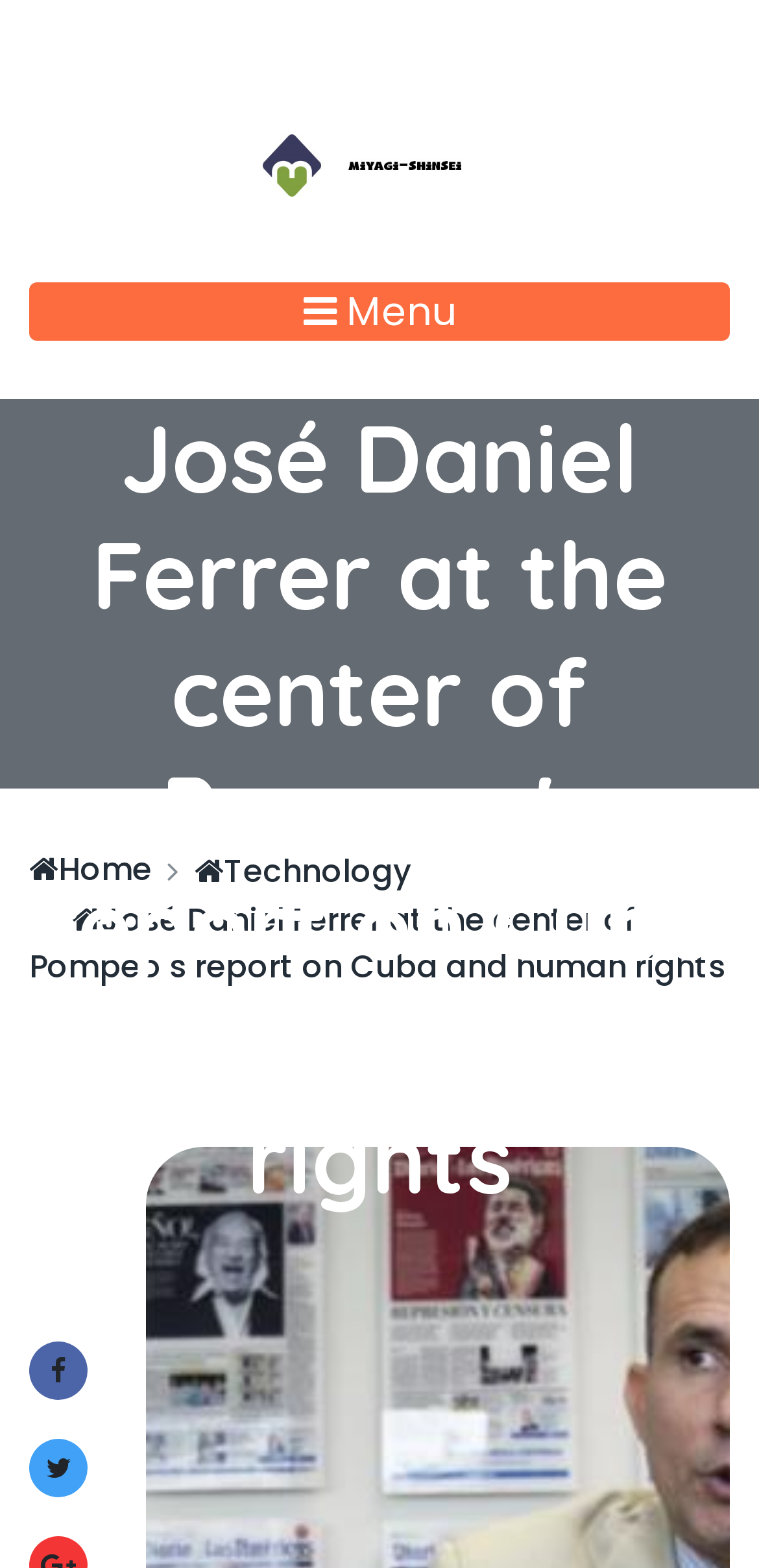Determine the bounding box coordinates in the format (top-left x, top-left y, bottom-right x, bottom-right y). Ensure all values are floating point numbers between 0 and 1. Identify the bounding box of the UI element described by: alt="miyagi-shinsei" title="miyagi-shinsei"

[0.346, 0.0, 0.654, 0.18]